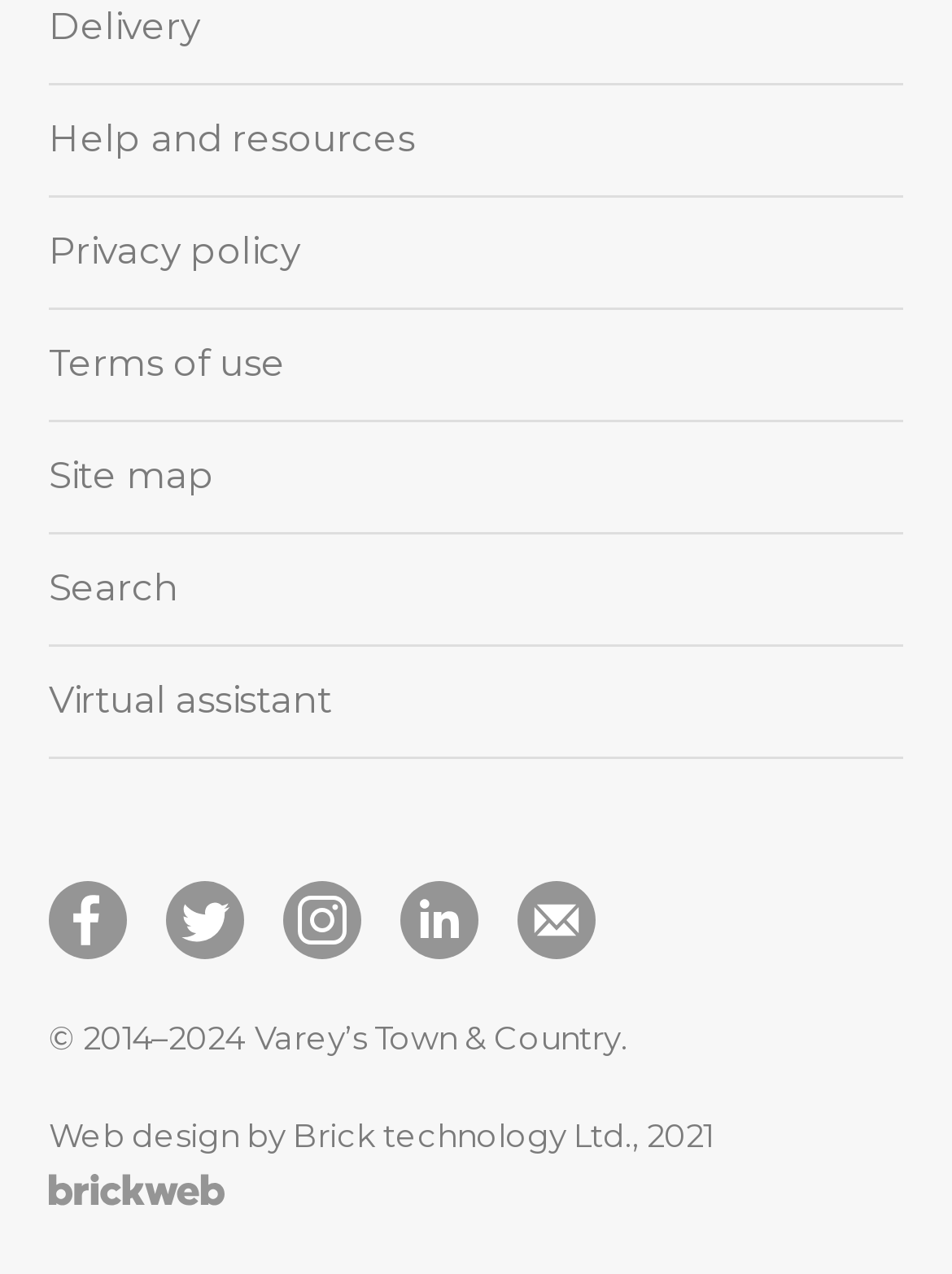Please determine the bounding box coordinates of the section I need to click to accomplish this instruction: "Click on Help and resources".

[0.051, 0.065, 0.949, 0.153]